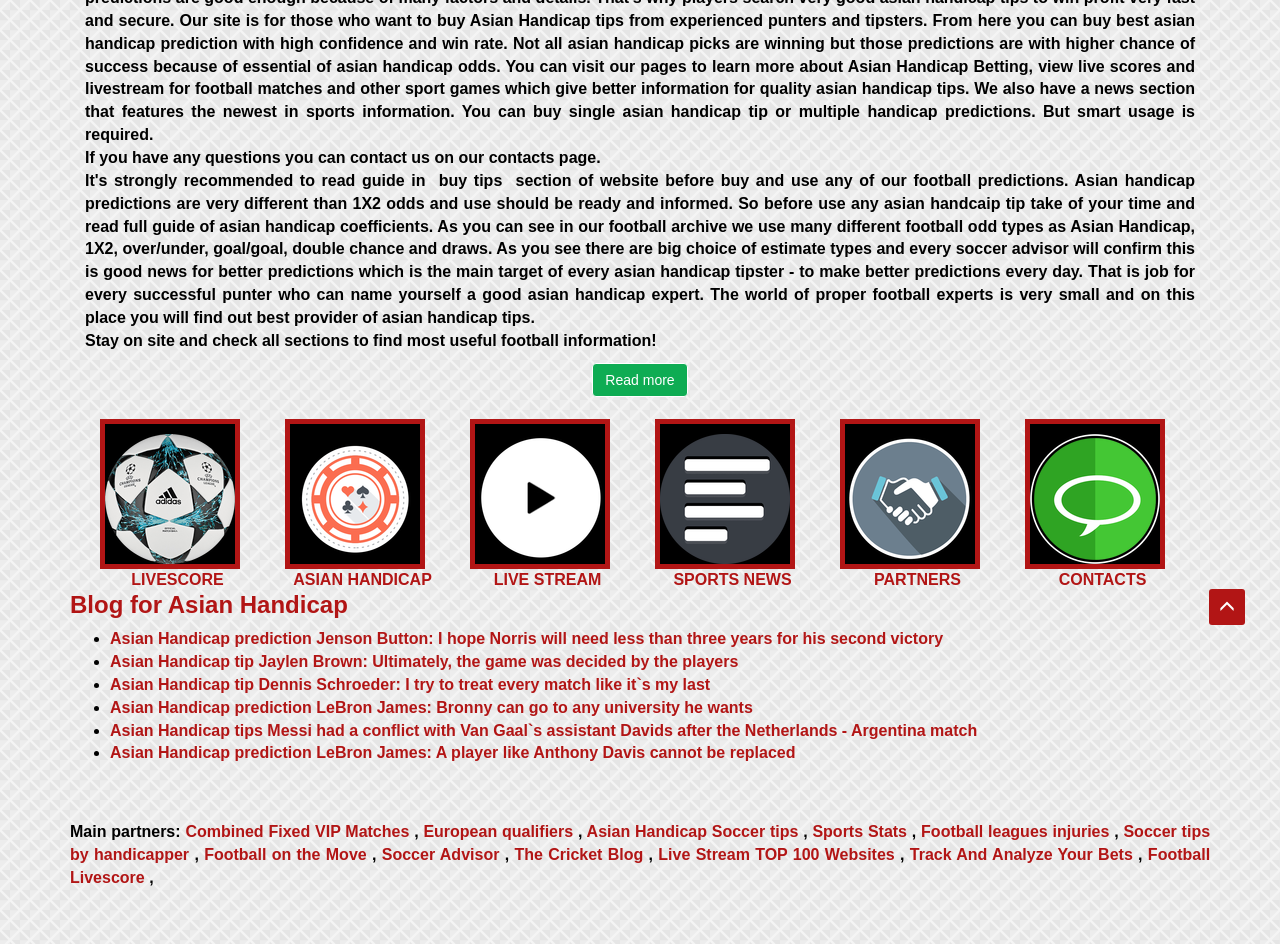Provide the bounding box coordinates for the specified HTML element described in this description: "The Cricket Blog". The coordinates should be four float numbers ranging from 0 to 1, in the format [left, top, right, bottom].

[0.402, 0.896, 0.503, 0.914]